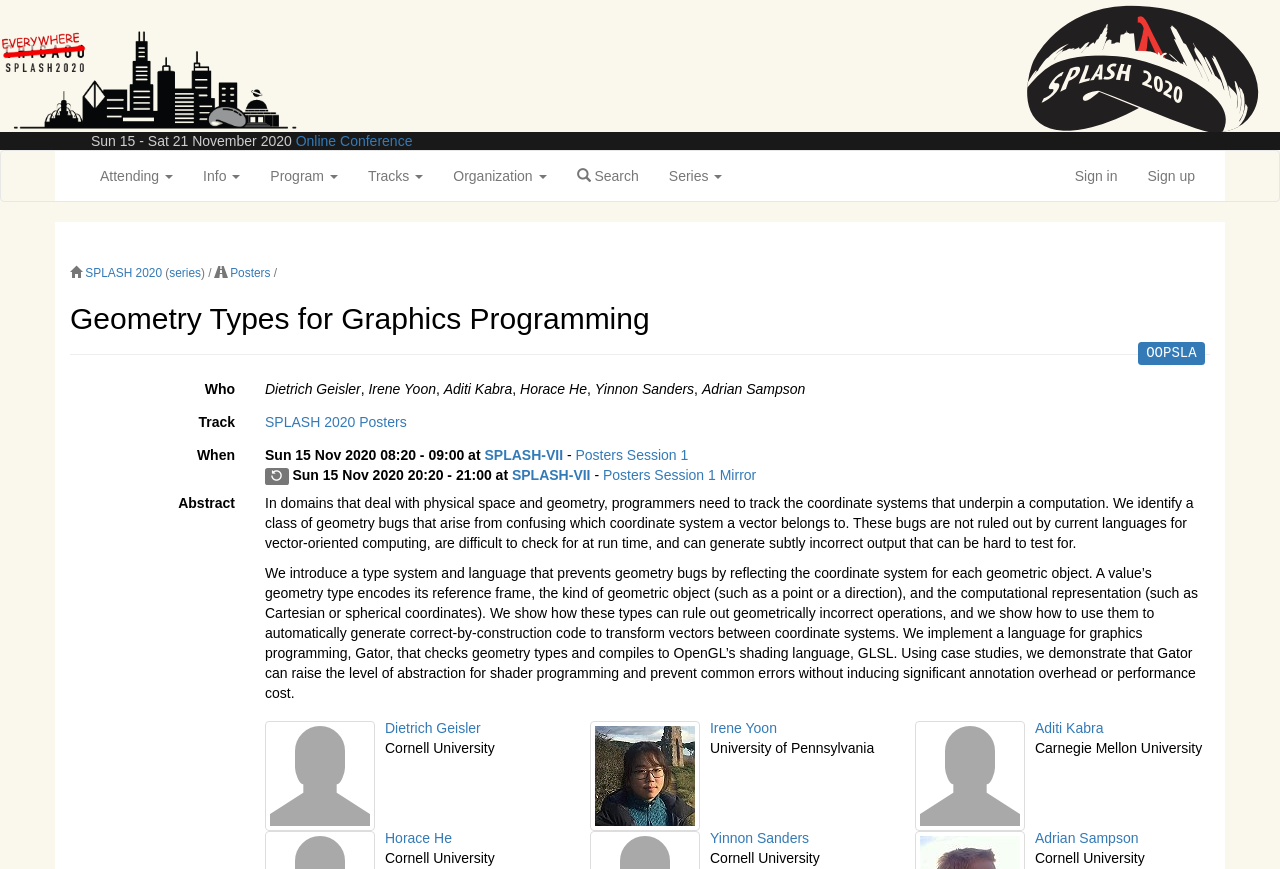When is the poster session? Based on the screenshot, please respond with a single word or phrase.

Sun 15 Nov 2020 08:20 - 09:00